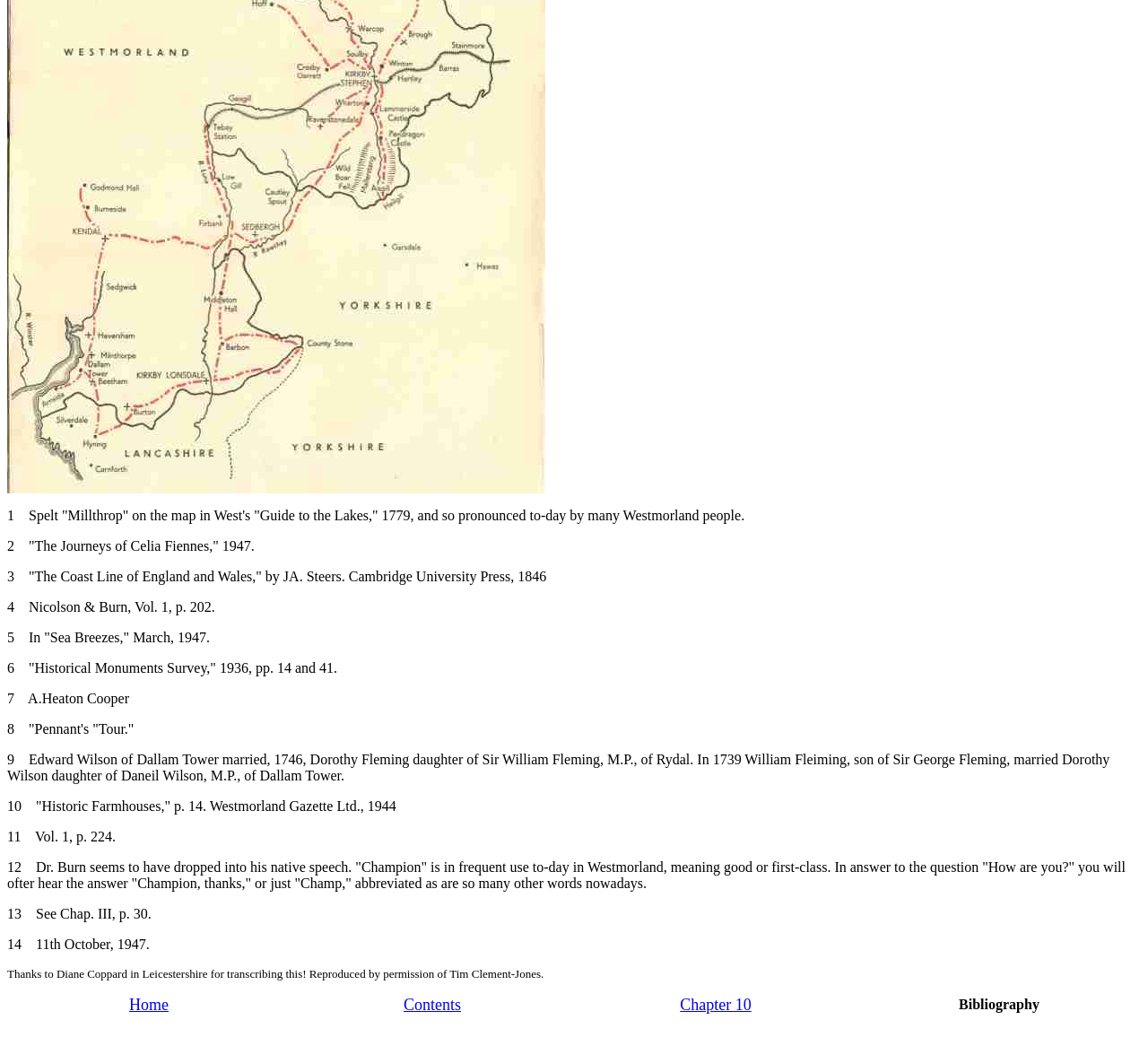Identify the bounding box of the HTML element described here: "Contents". Provide the coordinates as four float numbers between 0 and 1: [left, top, right, bottom].

[0.352, 0.953, 0.402, 0.968]